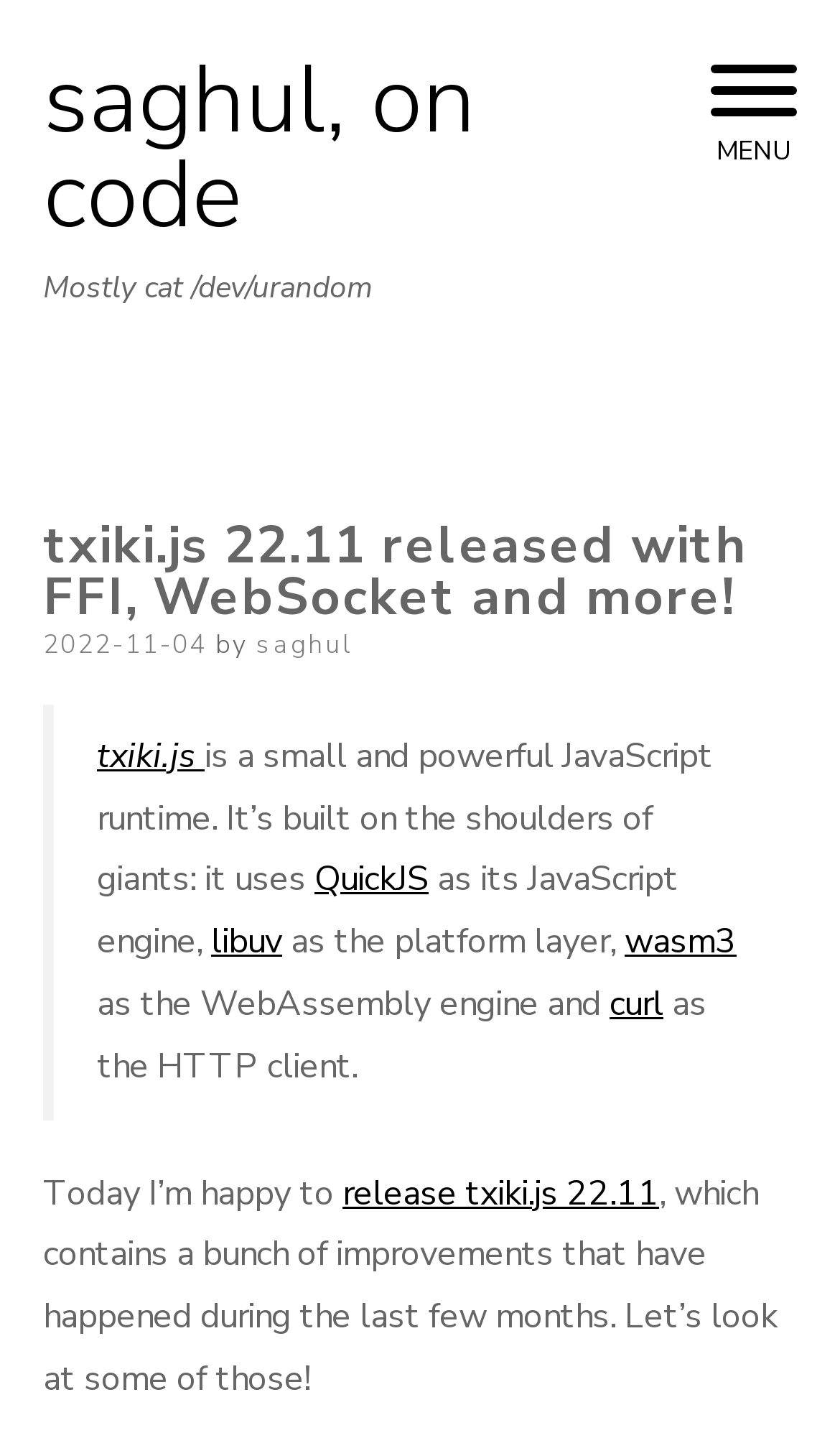Using the information in the image, could you please answer the following question in detail:
Who wrote the post?

The author of the post is mentioned as 'saghul, on code' at the top of the webpage, and also mentioned again as the person releasing txiki.js 22.11.